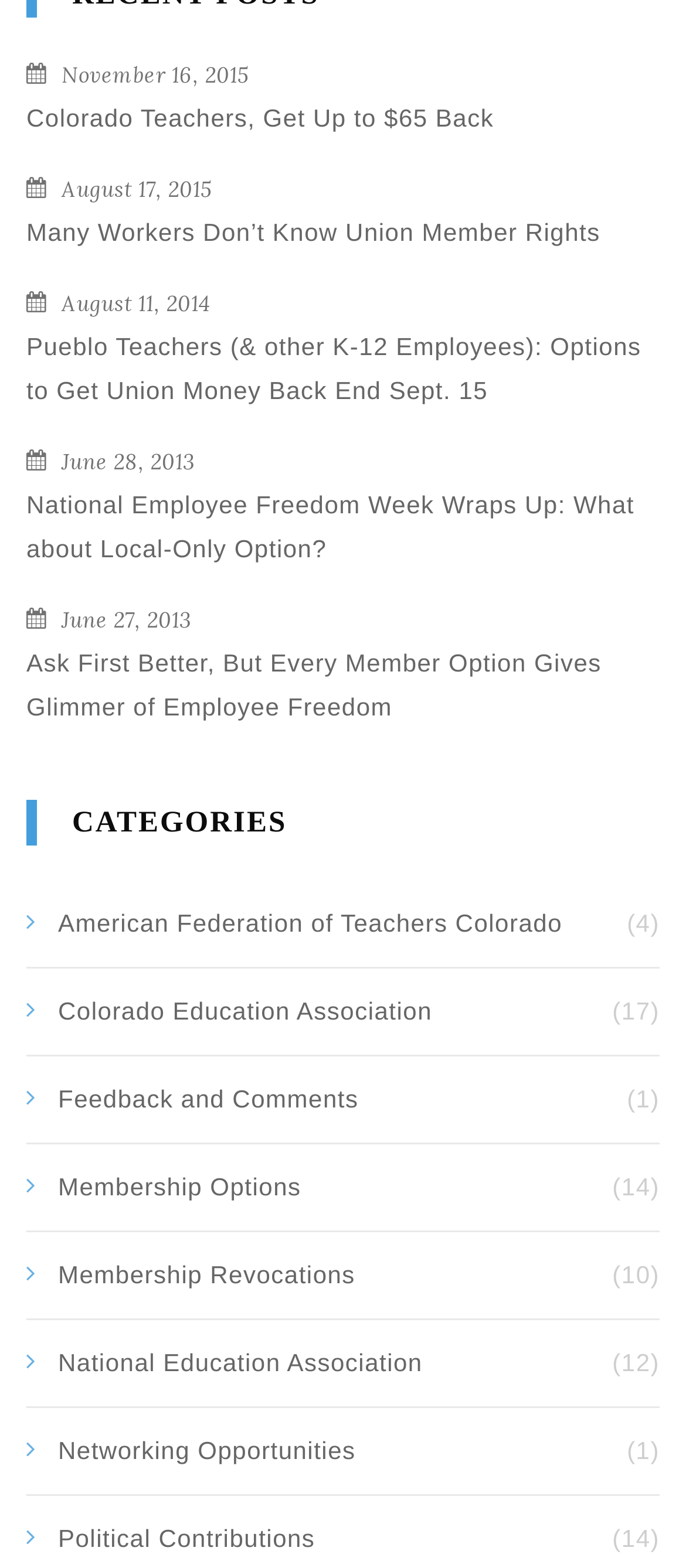Predict the bounding box of the UI element that fits this description: "American Federation of Teachers Colorado".

[0.038, 0.575, 0.82, 0.603]